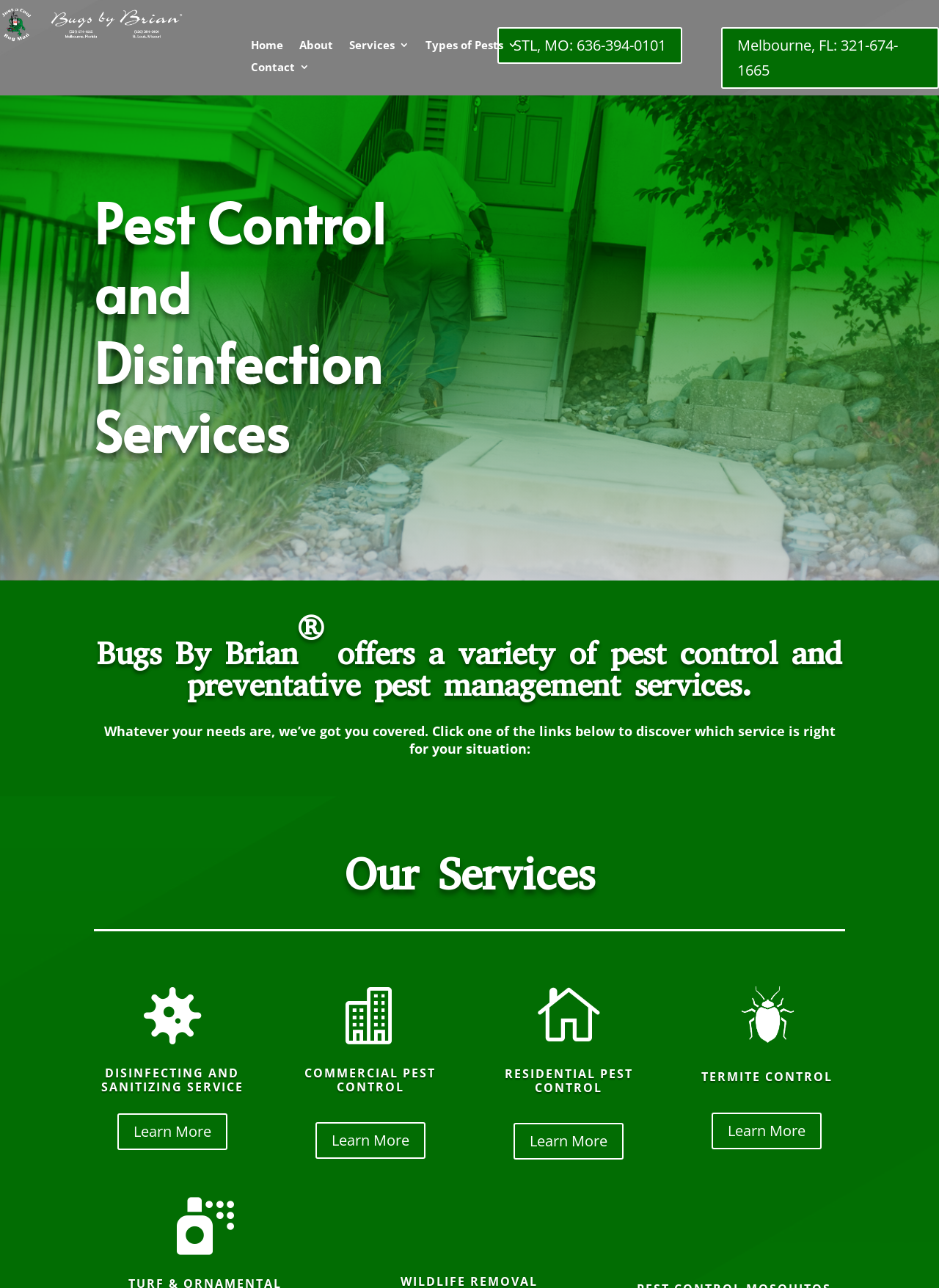Produce an elaborate caption capturing the essence of the webpage.

The webpage is about the services offered by "Bugs by Brian". At the top, there is a logo image on the left, accompanied by a link on the right. Below this, there is a navigation menu with links to "Home", "About", "Services 3", "Types of Pests 3", and "Contact 3". 

On the right side of the navigation menu, there are two phone number links, one for STL, MO and another for Melbourne, FL. 

The main content of the page is divided into sections. The first section has a heading "Pest Control and Disinfection Services" and a subheading that describes the services offered by Bugs By Brian. 

Below this, there is a paragraph of text that invites users to click on one of the links to discover which service is right for their situation. 

The next section is headed "Our Services" and features four sub-sections, each with a heading, an icon, and a "Learn More" link. The sub-sections are "DISINFECTING AND SANITIZING SERVICE", "COMMERCIAL PEST CONTROL", "RESIDENTIAL PEST CONTROL", and "TERMITE CONTROL". 

At the bottom of the page, there is a small icon.